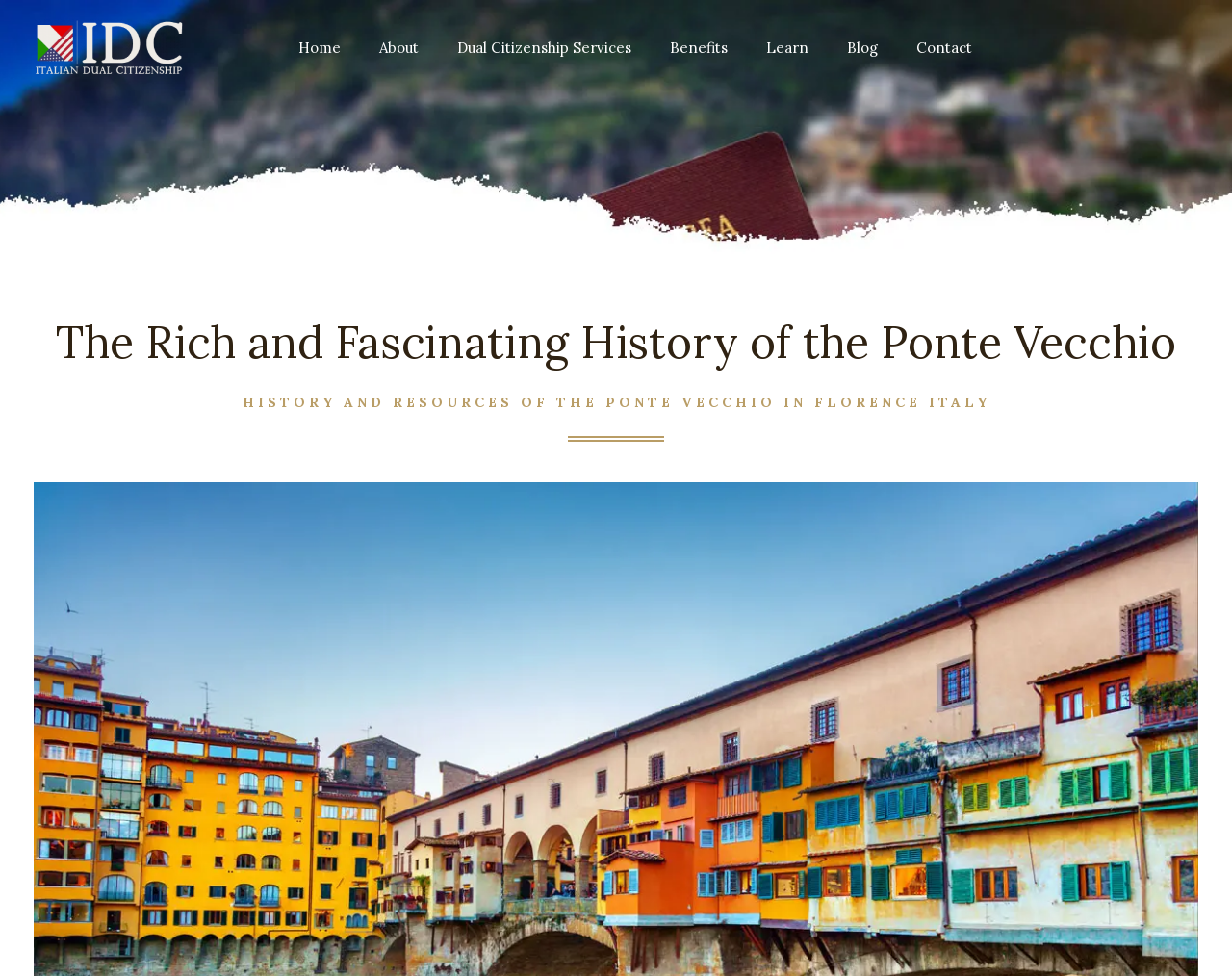What is the name of the bridge mentioned?
Please respond to the question with a detailed and informative answer.

The webpage is about the history of a bridge, and the heading 'The Rich and Fascinating History of the Ponte Vecchio' suggests that the bridge being referred to is Ponte Vecchio.